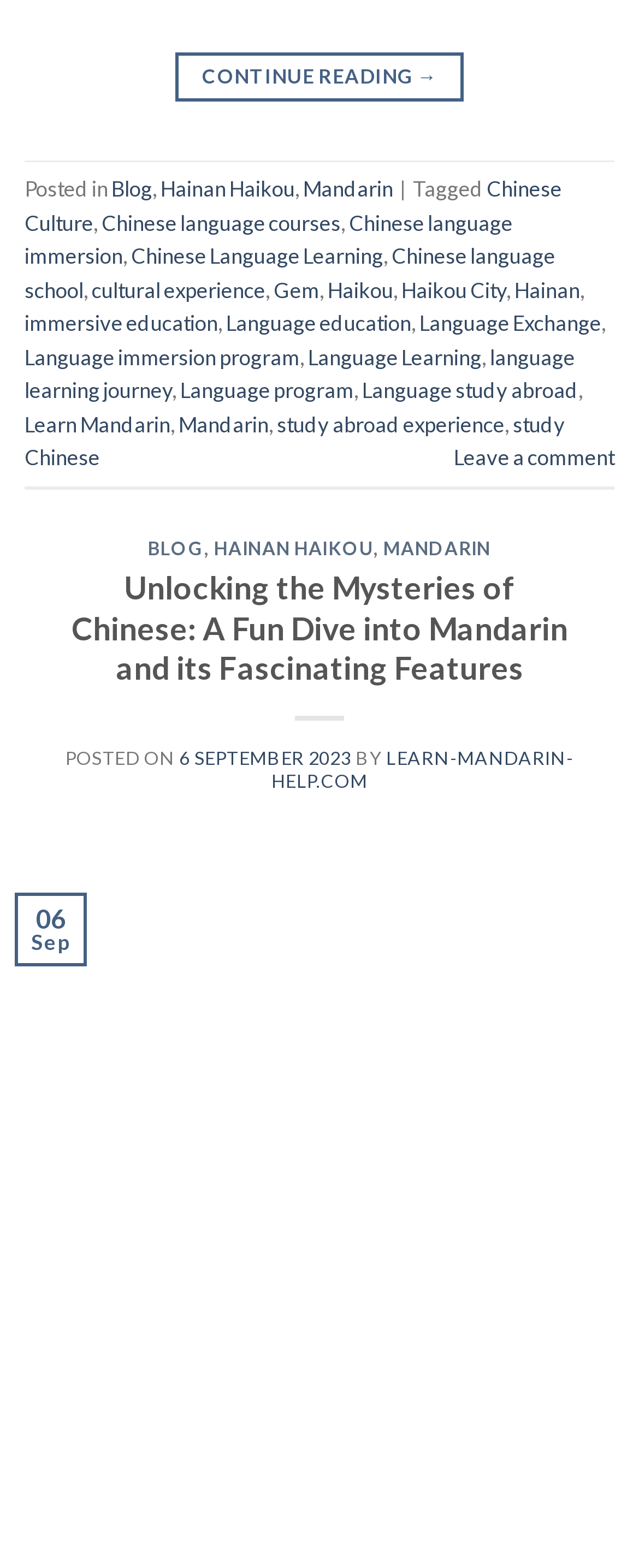Pinpoint the bounding box coordinates of the area that should be clicked to complete the following instruction: "Visit the 'HAINAN HAIKOU' page". The coordinates must be given as four float numbers between 0 and 1, i.e., [left, top, right, bottom].

[0.335, 0.343, 0.585, 0.356]